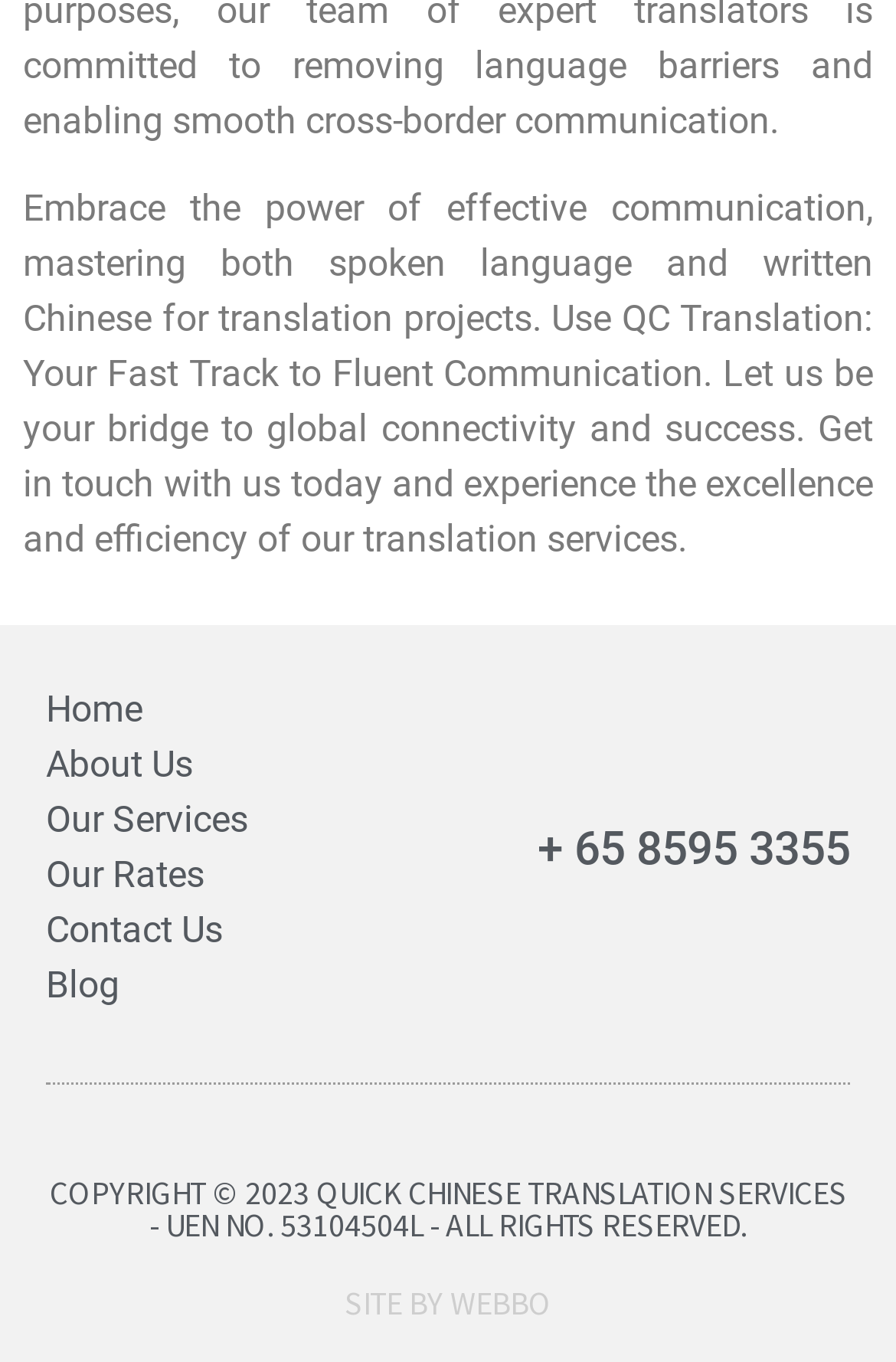Given the element description, predict the bounding box coordinates in the format (top-left x, top-left y, bottom-right x, bottom-right y). Make sure all values are between 0 and 1. Here is the element description: + 65 8595 3355

[0.6, 0.602, 0.949, 0.642]